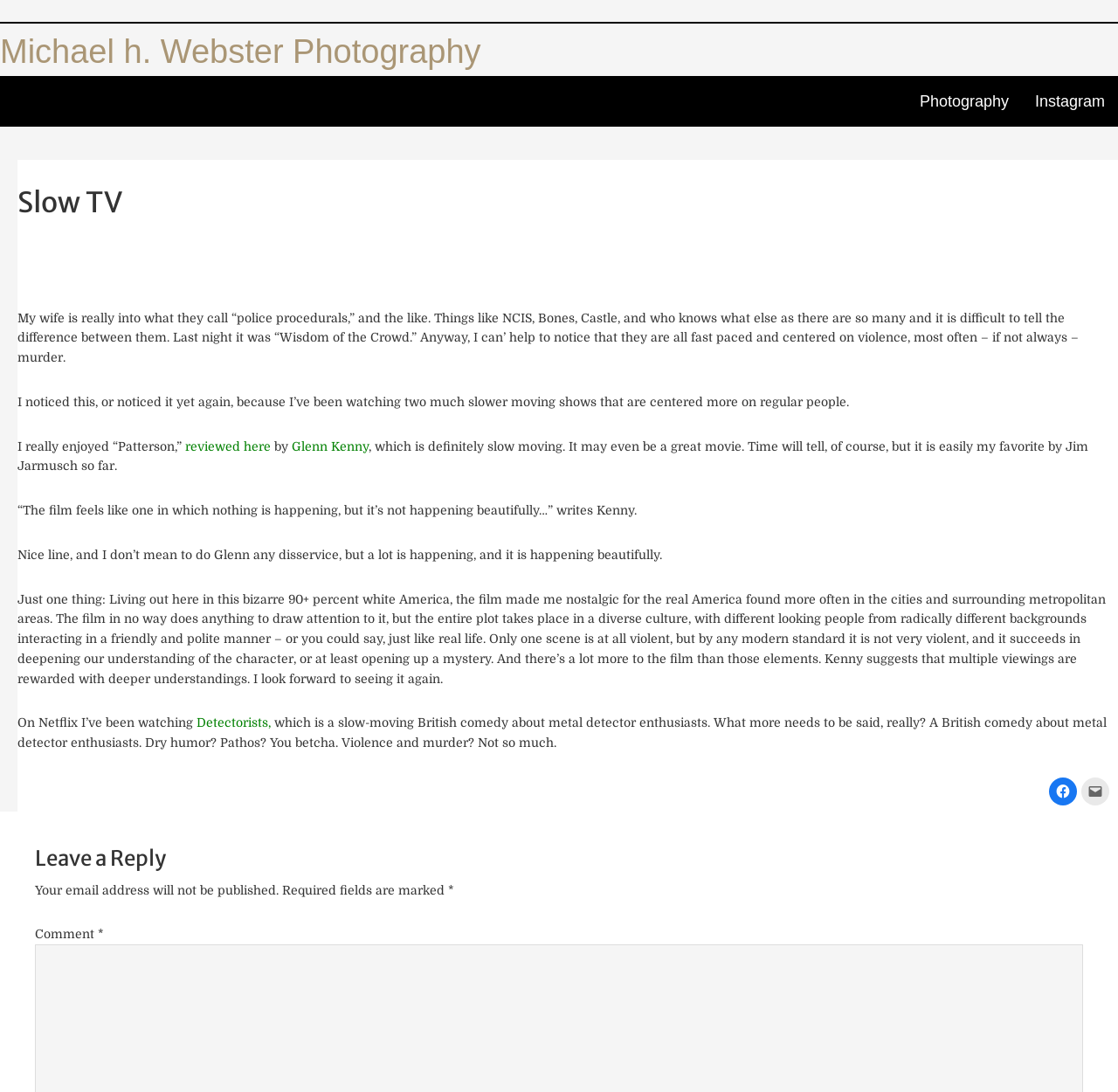What is the tone of the author's writing?
Answer the question with a detailed explanation, including all necessary information.

The author's writing tone is reflective and humorous, as they share their thoughts on TV shows and movies, often injecting witty remarks and observations about the differences between fast-paced and slow-moving narratives.